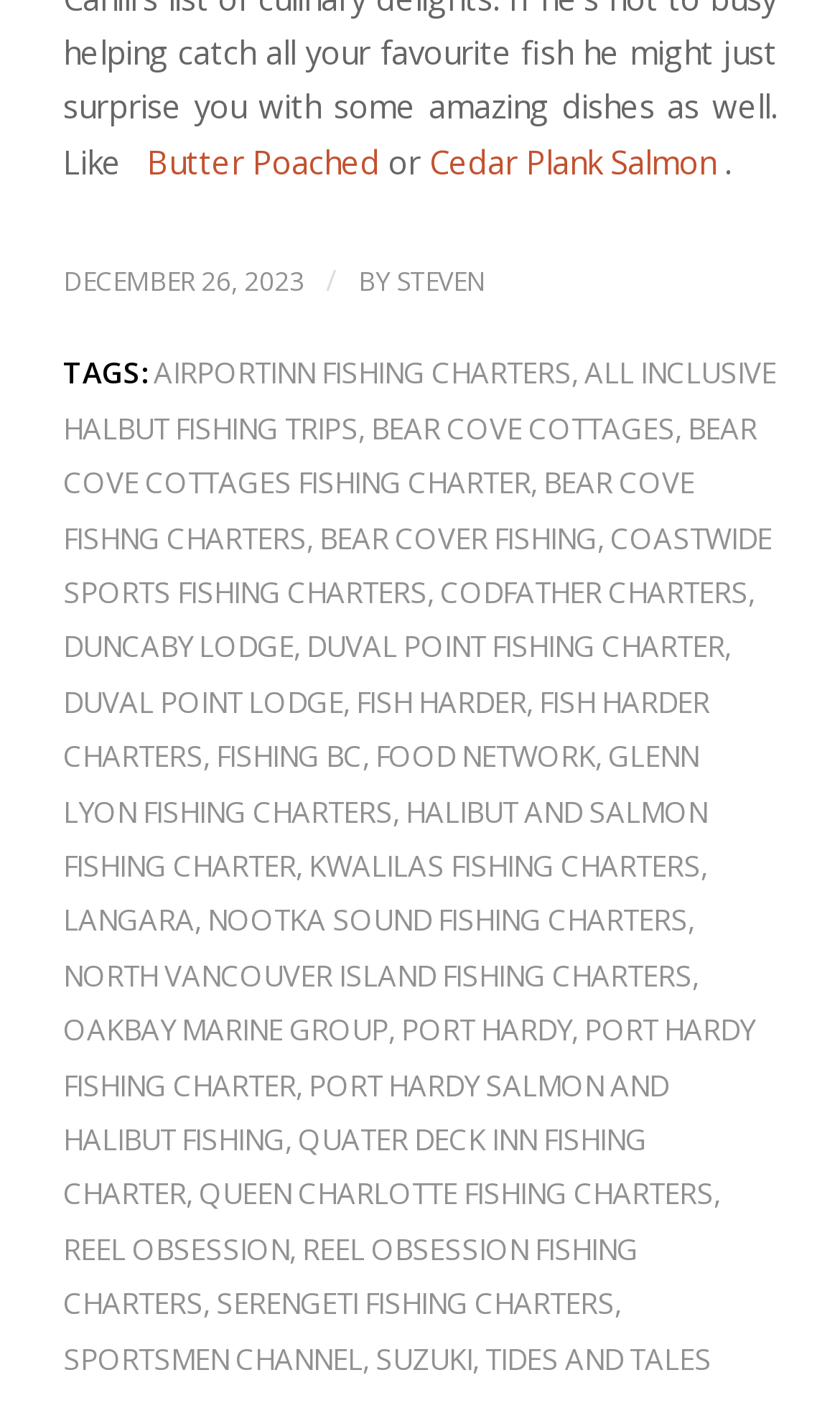Show me the bounding box coordinates of the clickable region to achieve the task as per the instruction: "Follow 'STEVEN'".

[0.472, 0.187, 0.578, 0.213]